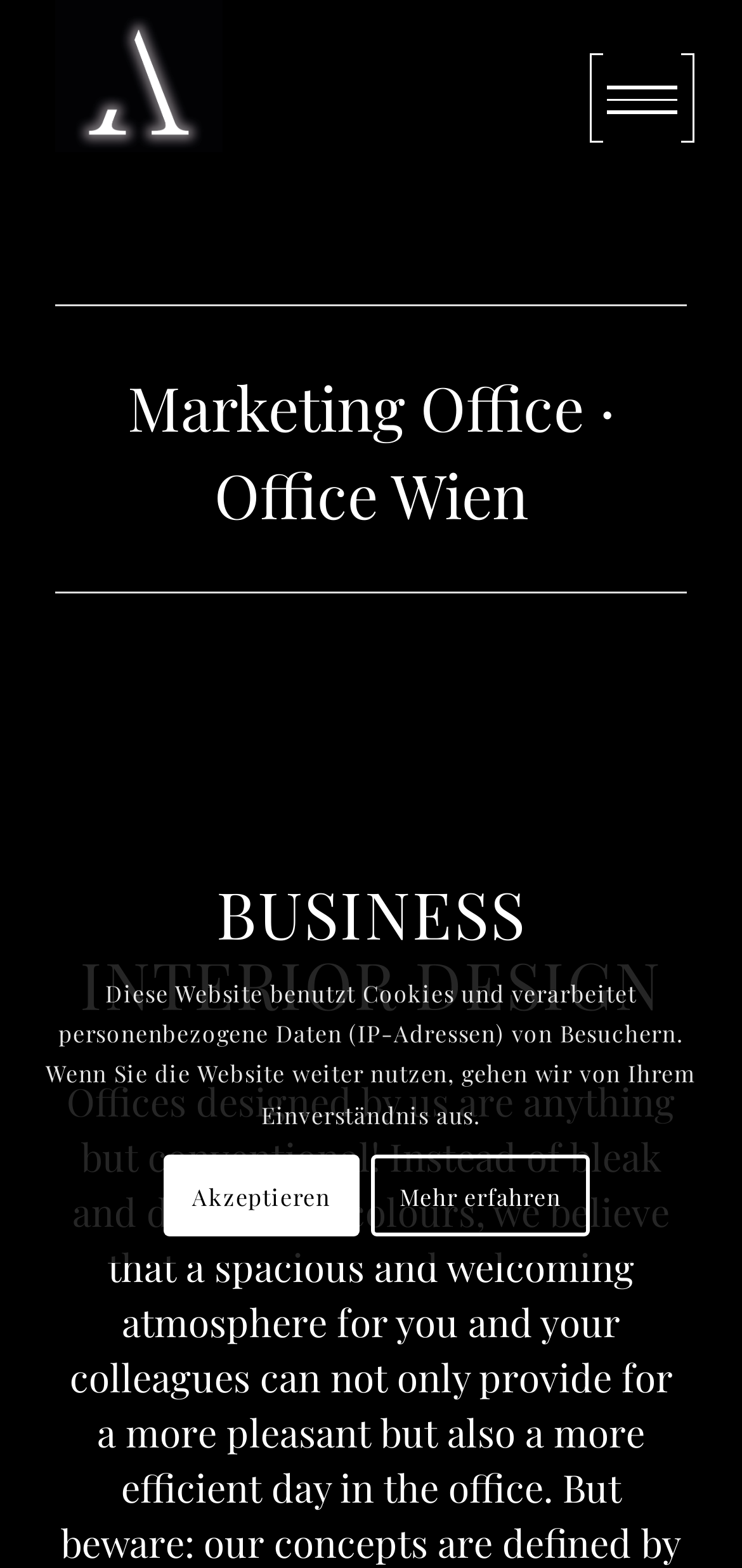What is the name of the company?
Answer the question with a detailed explanation, including all necessary information.

The name of the company can be found in the top-left corner of the webpage, where the logo and company name are displayed.